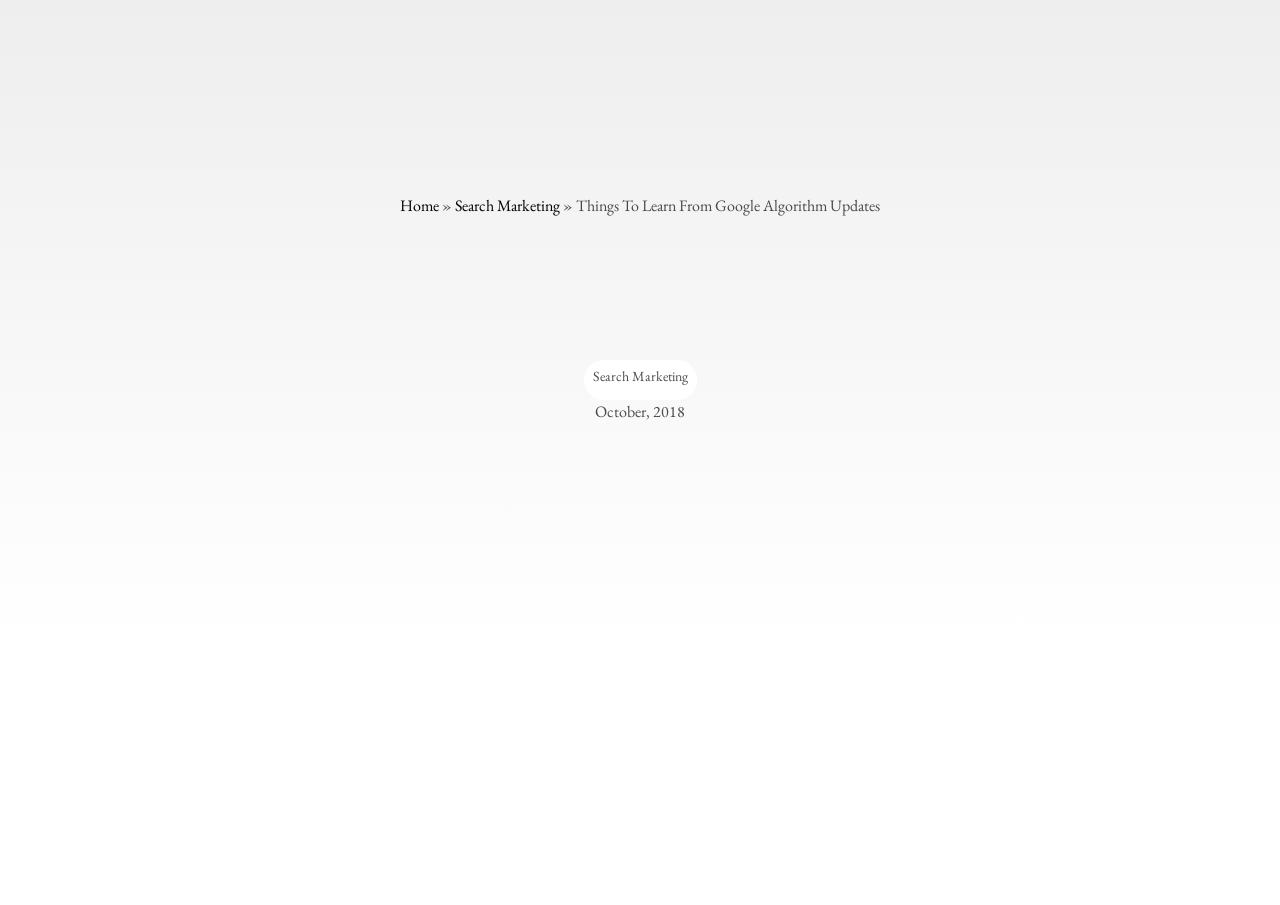Answer the following query with a single word or phrase:
Is the second menu item 'Search Marketing'?

Yes